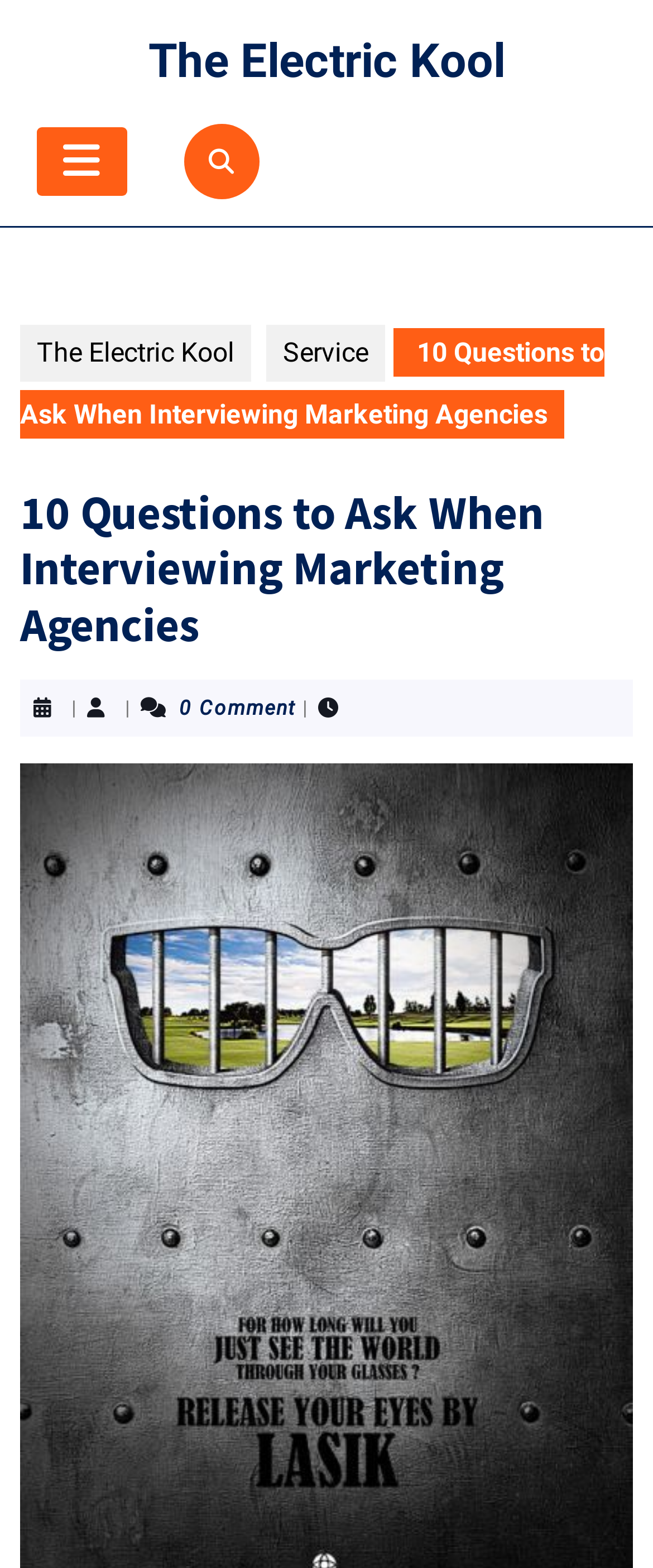Please extract and provide the main headline of the webpage.

10 Questions to Ask When Interviewing Marketing Agencies